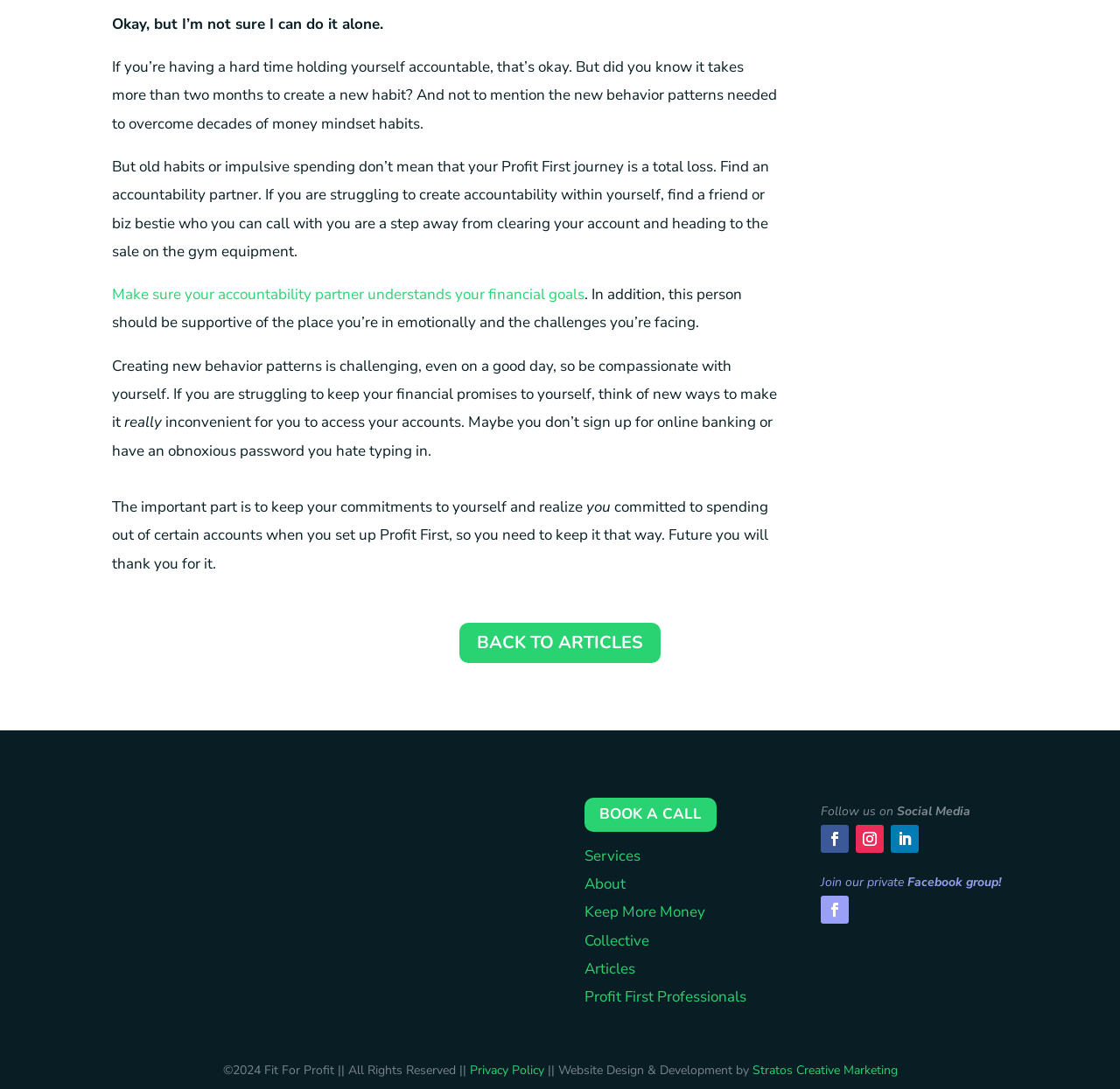Answer the question using only one word or a concise phrase: What is the main topic of this webpage?

Profit First